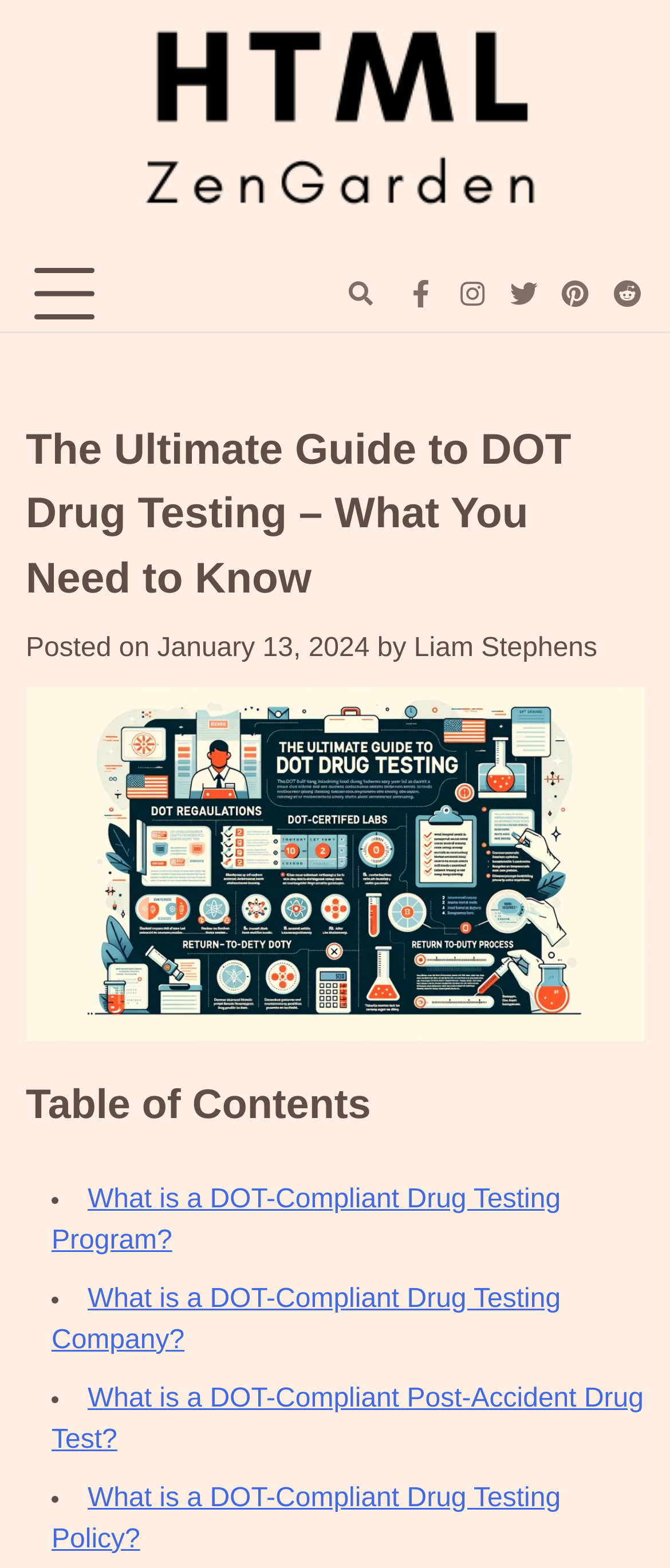Identify the bounding box coordinates of the region I need to click to complete this instruction: "Read the article posted on January 13, 2024".

[0.235, 0.404, 0.552, 0.423]